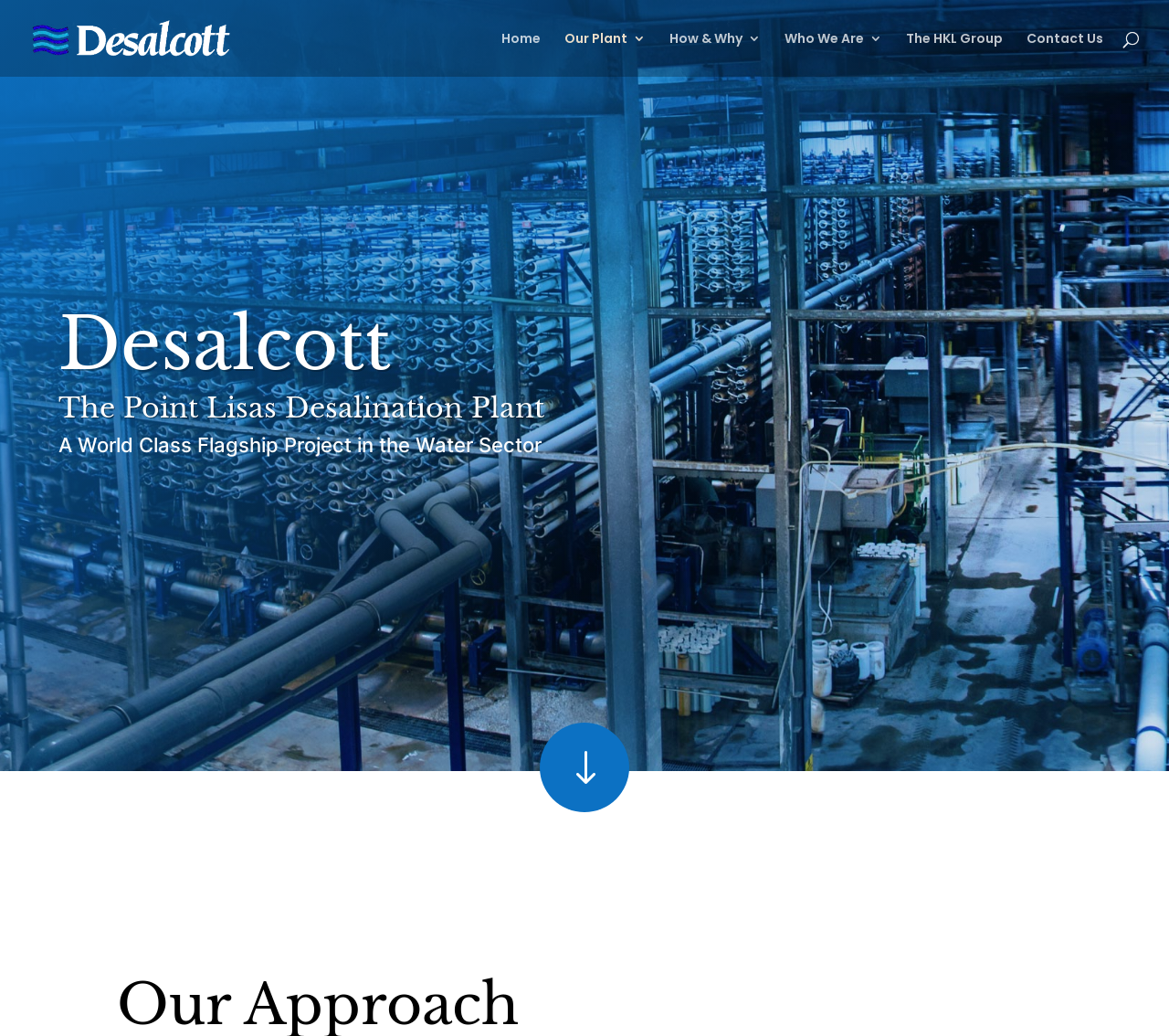Using the provided element description "How & Why", determine the bounding box coordinates of the UI element.

[0.573, 0.031, 0.651, 0.074]